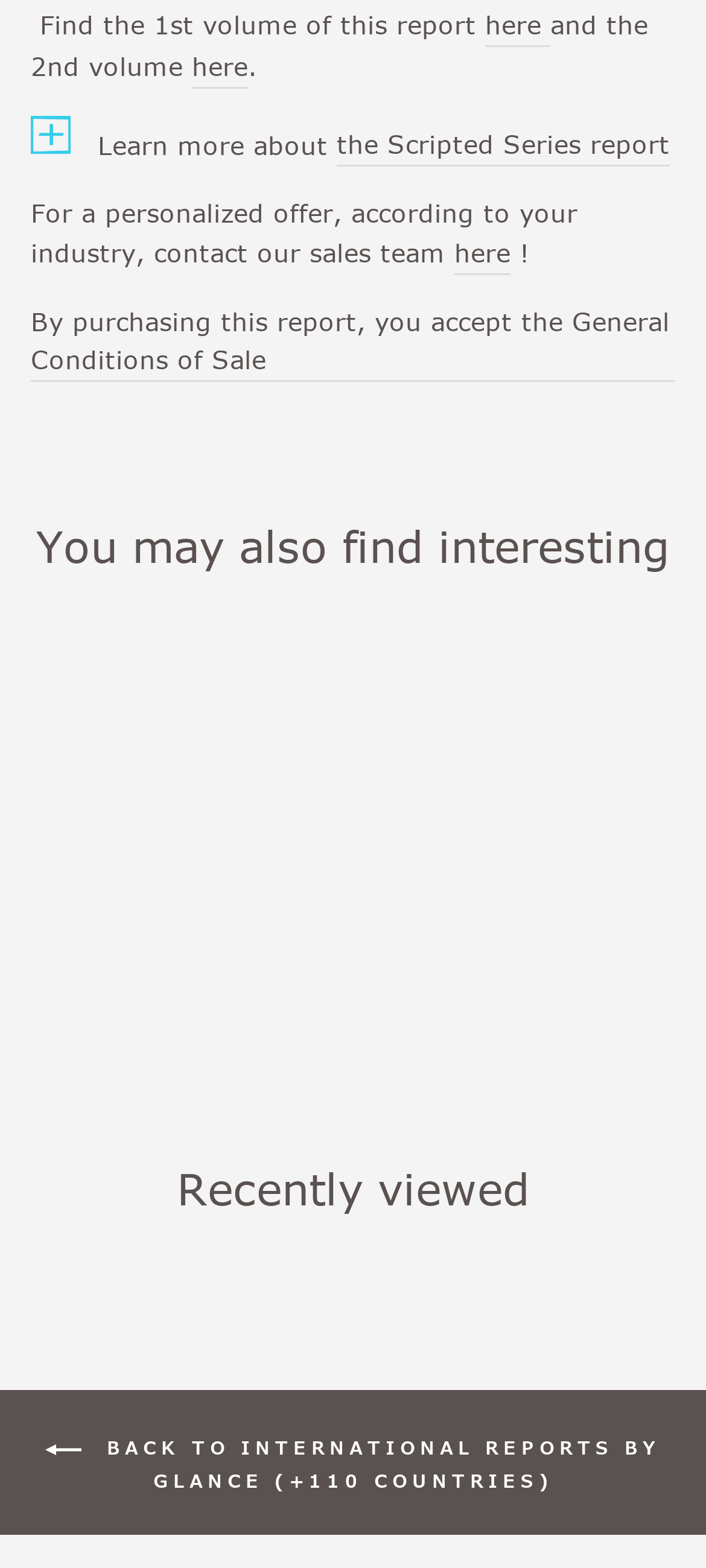Look at the image and give a detailed response to the following question: What is the country mentioned in the first line?

The first line of the webpage contains the text 'United States (cable)' which indicates that the country being referred to is the United States.